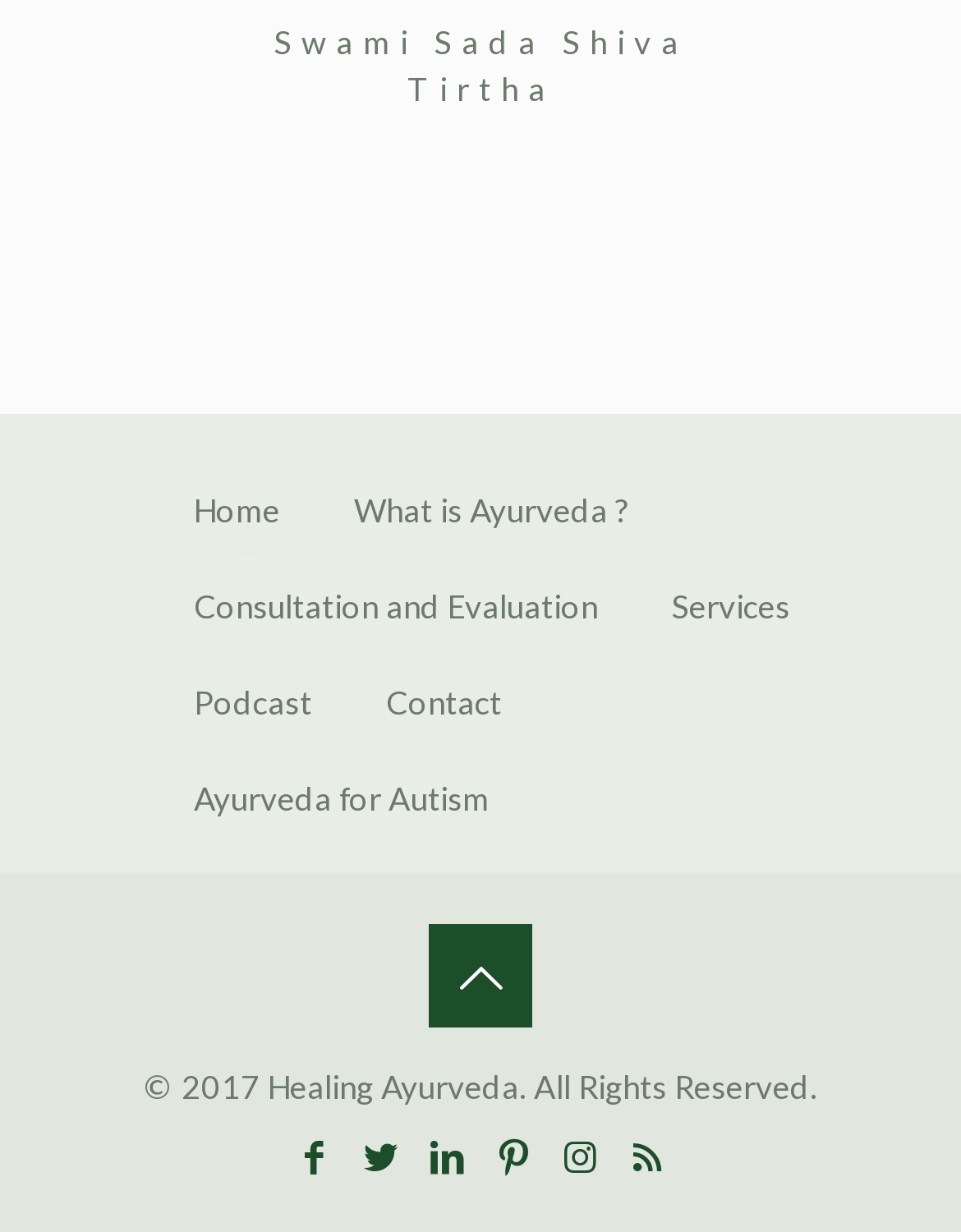Please indicate the bounding box coordinates of the element's region to be clicked to achieve the instruction: "check facebook page". Provide the coordinates as four float numbers between 0 and 1, i.e., [left, top, right, bottom].

[0.3, 0.92, 0.354, 0.956]